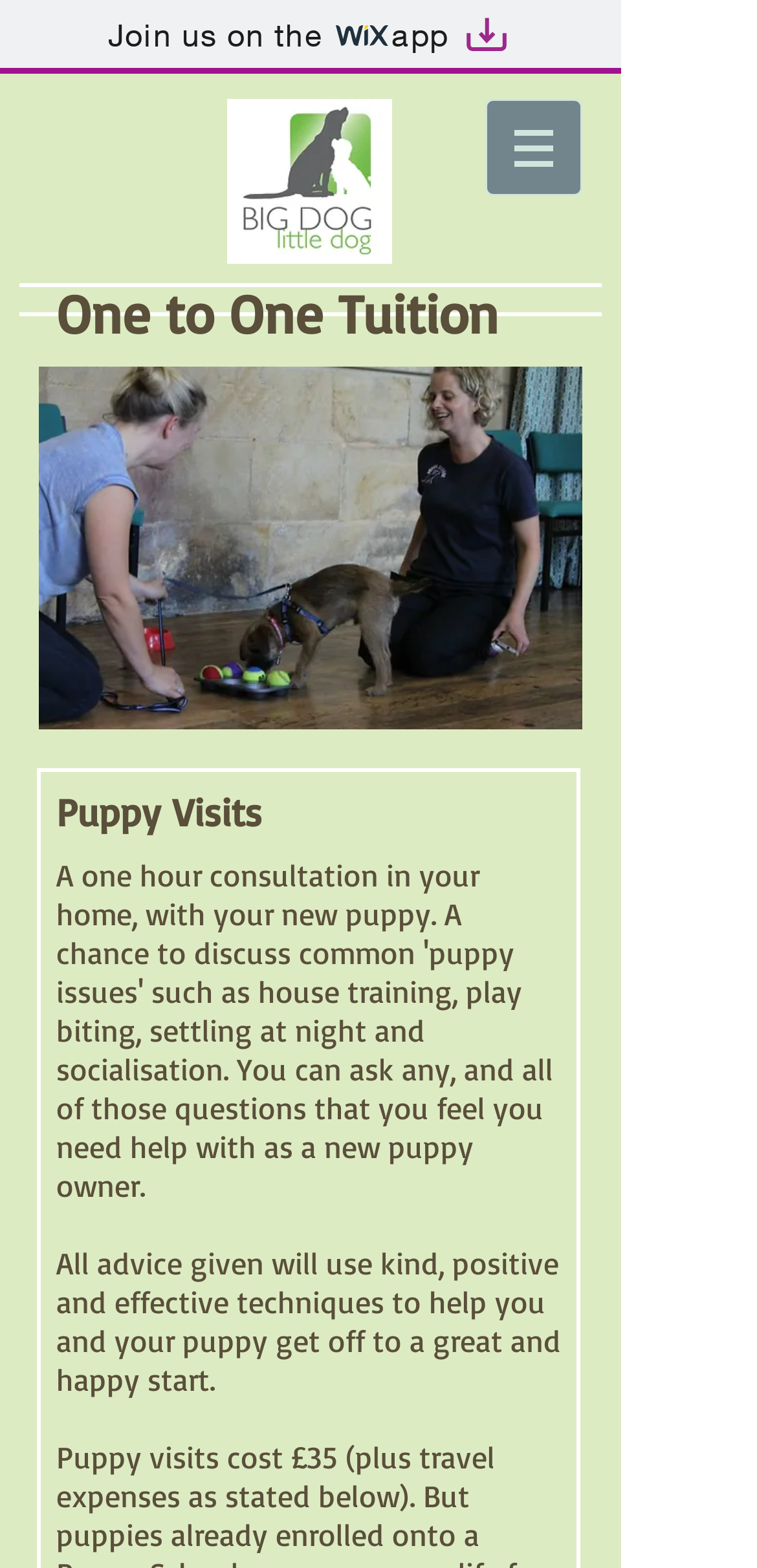Please respond in a single word or phrase: 
What is the travel expense policy?

Stated below